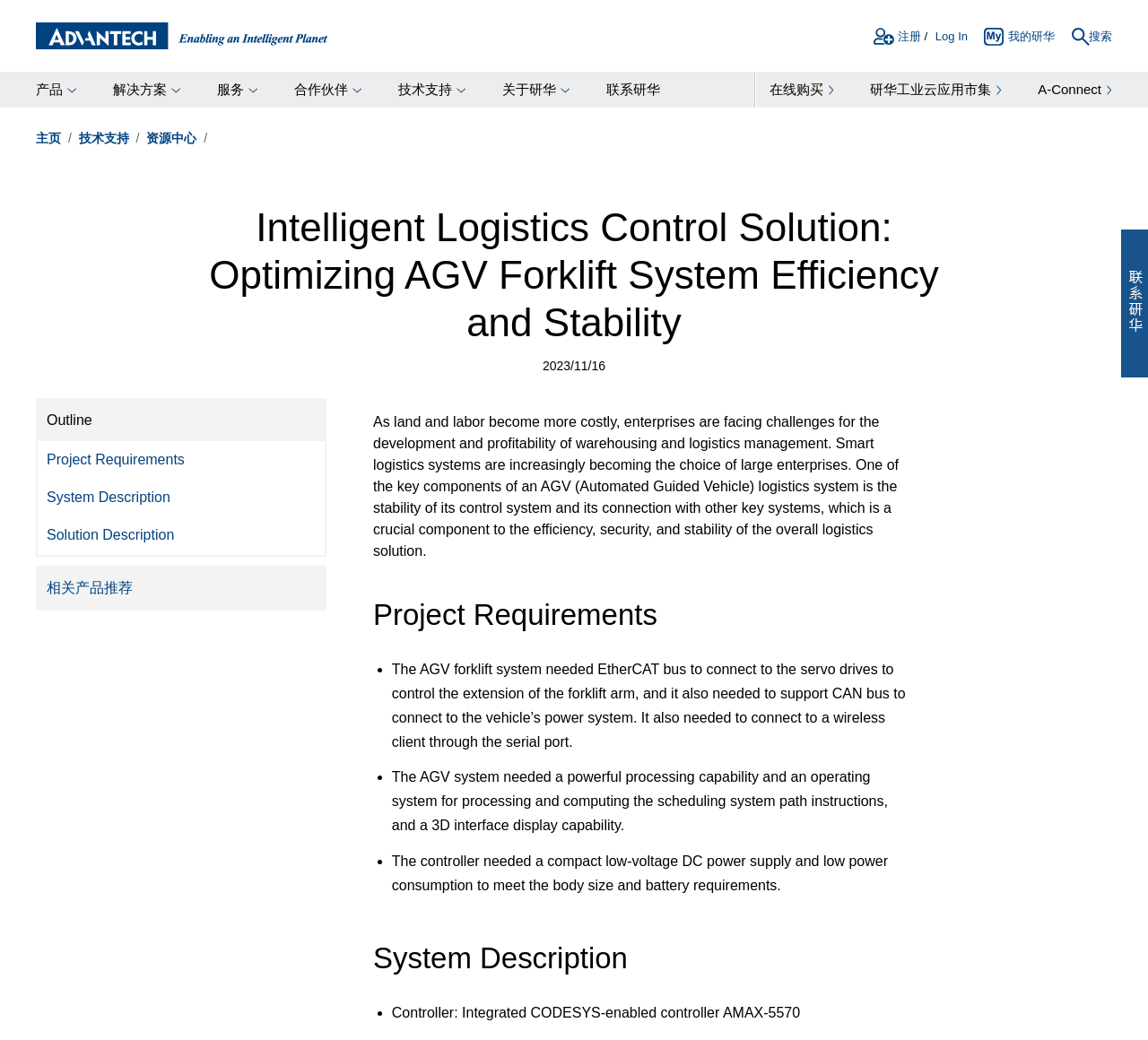Locate the bounding box for the described UI element: "System Description". Ensure the coordinates are four float numbers between 0 and 1, formatted as [left, top, right, bottom].

[0.033, 0.46, 0.283, 0.497]